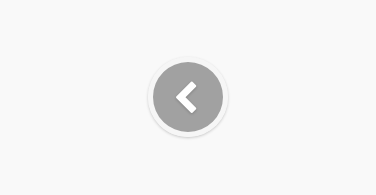Explain the scene depicted in the image, including all details.

This image features a circular navigation button designed to look like a standard 'back' arrow. It is styled in a muted gray tone, surrounded by a thin white outline. The button suggests functionality, likely intended for users to navigate back to a previous screen or section within an application or website. The overall design is simple and intuitive, catering to user experience by providing an easily recognizable gesture for backward navigation. This element is part of an interactive interface, enhancing accessibility and usability for users.